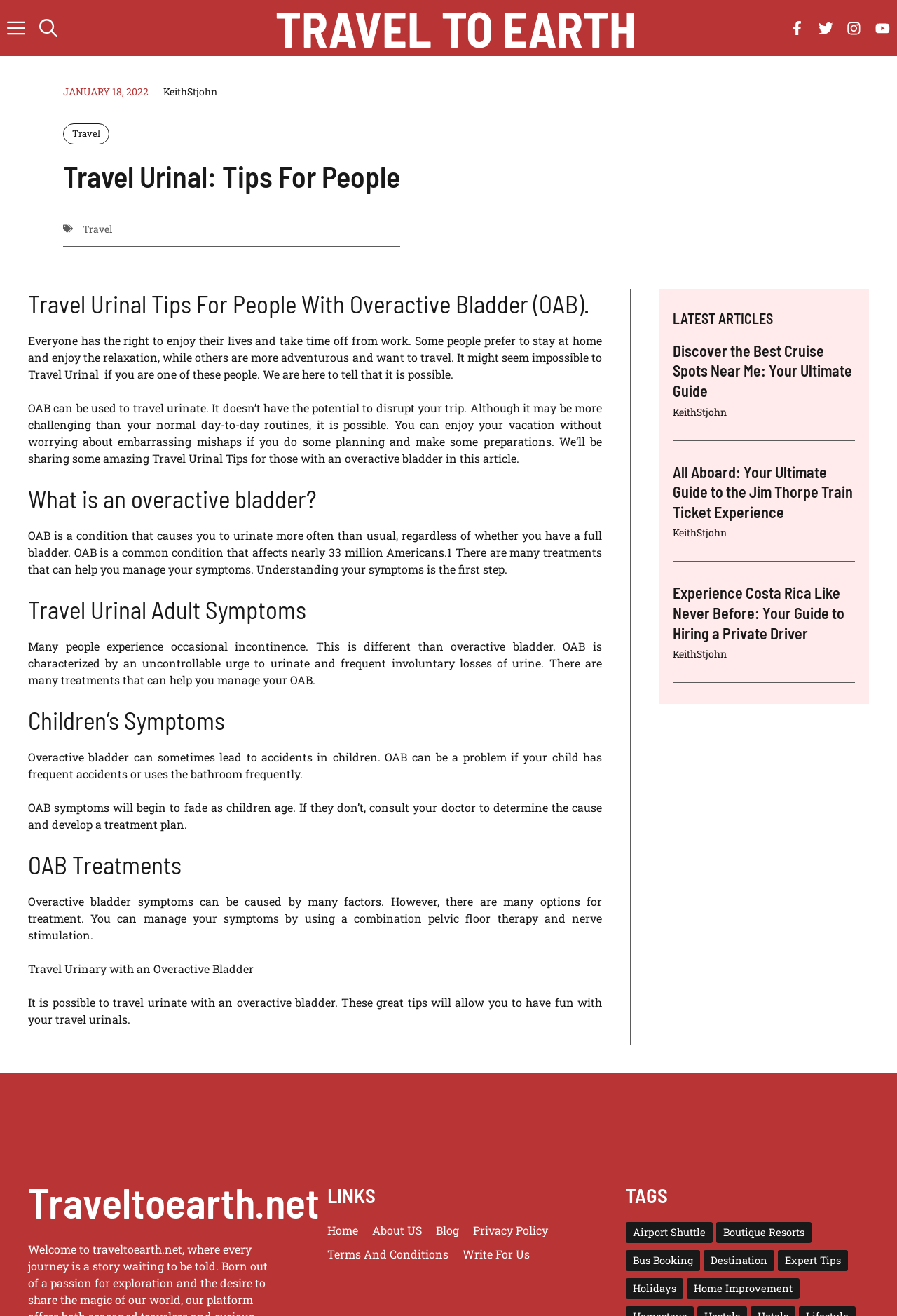Can you extract the headline from the webpage for me?

Travel Urinal: Tips For People